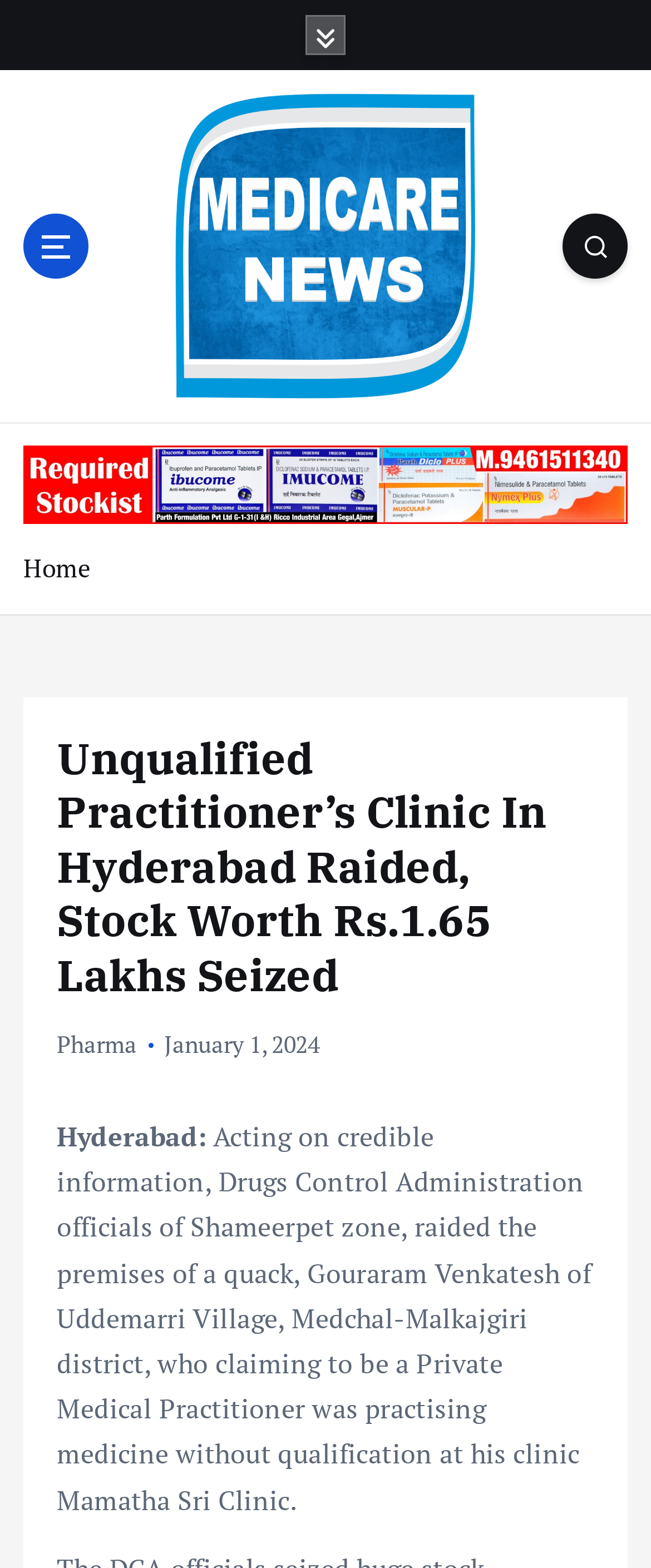Provide a comprehensive description of the webpage.

The webpage appears to be a news article from Medicare News. At the top, there is a heading that reads "Unqualified Practitioner’s Clinic In Hyderabad Raided, Stock Worth Rs.1.65 Lakhs Seized". Below the heading, there are three buttons aligned horizontally, with the leftmost and rightmost buttons being identical. 

To the left of the heading, there is a link to the "Home" page, and below it, there is a link to the "Pharma" section. Next to the "Pharma" link, there is a date "January 1, 2024" displayed. 

The main content of the article starts with the text "Hyderabad:", followed by a paragraph describing the raid on a quack's clinic. The text is divided into two lines, with the first line being "Acting on credible information, Drugs Control Administration officials of Shameerpet zone, raided the premises of a quack, Gouraram Venkatesh of Uddemarri Village, Medchal-Malkajgiri district, who claiming to be a" and the second line being "Private Medical Practitioner was practising medicine without qualification at his clinic Mamatha Sri Clinic."

At the top-right corner, there is a link to "Medicare News" with an accompanying image. Below it, there is a button with an image. On the top-left corner, there is another button with no accompanying text or image.